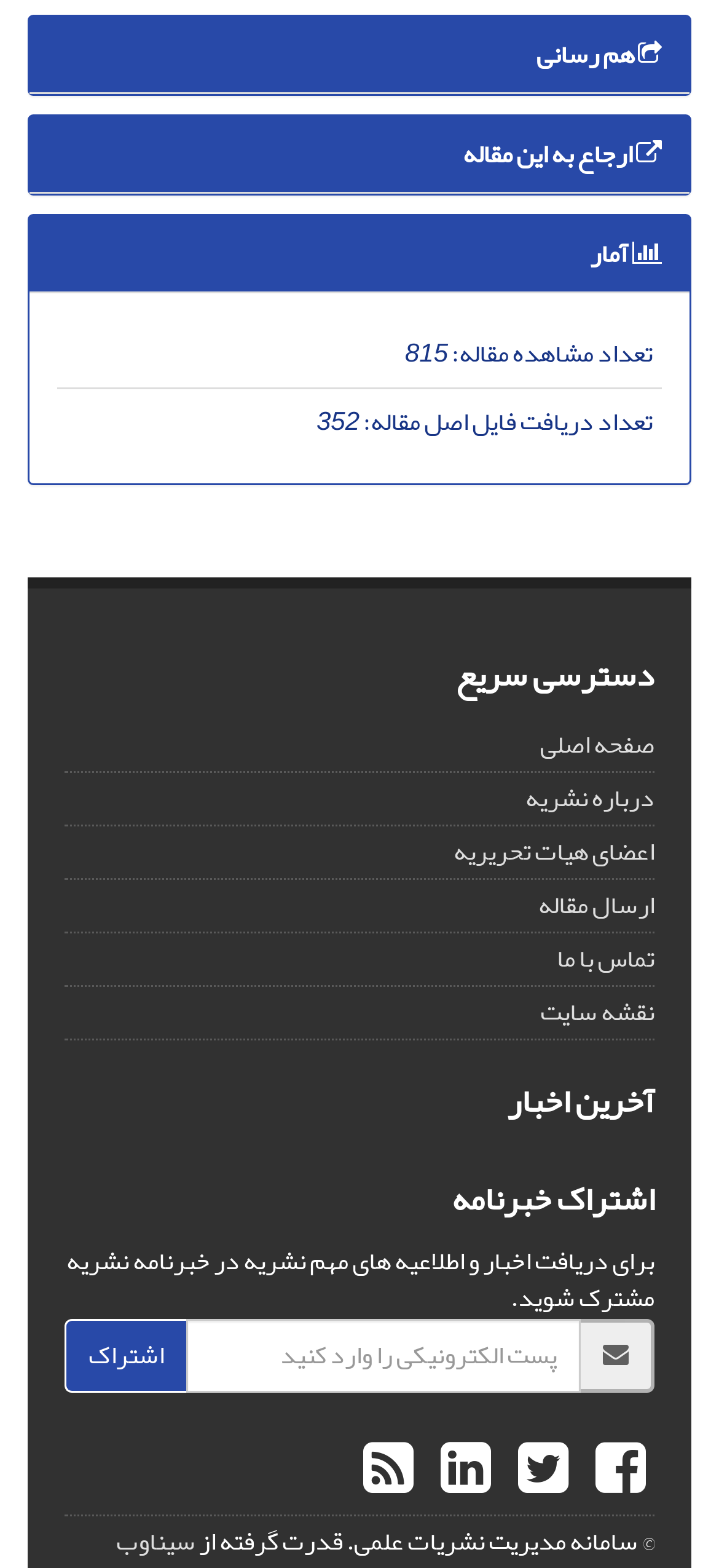What is the purpose of the textbox?
Examine the image and provide an in-depth answer to the question.

I found the answer by looking at the textbox element with the placeholder text 'پست الکترونیکی را وارد کنید' and its adjacent button element with the text 'اشتراک', which suggests that the textbox is for entering an email address to subscribe to a newsletter.